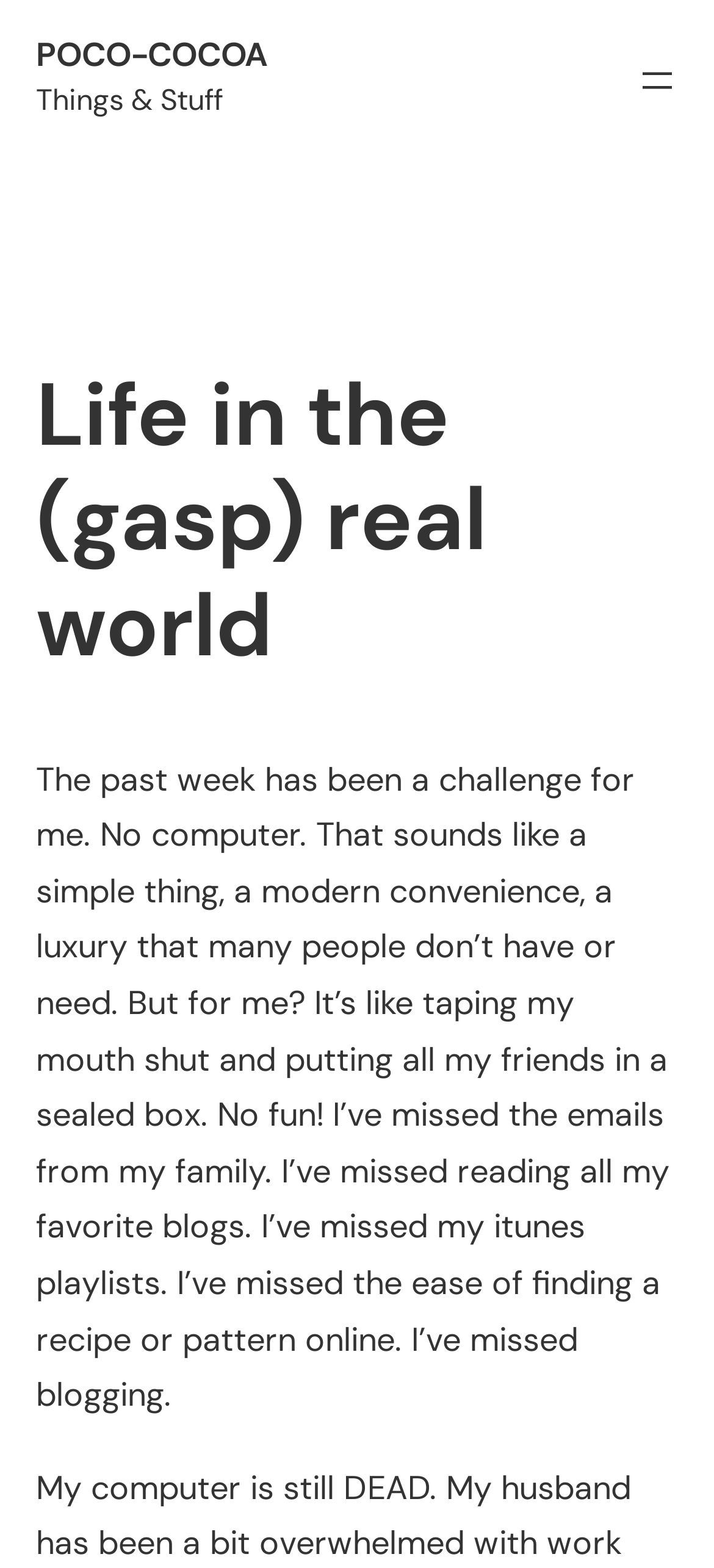Answer the question below in one word or phrase:
What is the author's current situation?

No computer